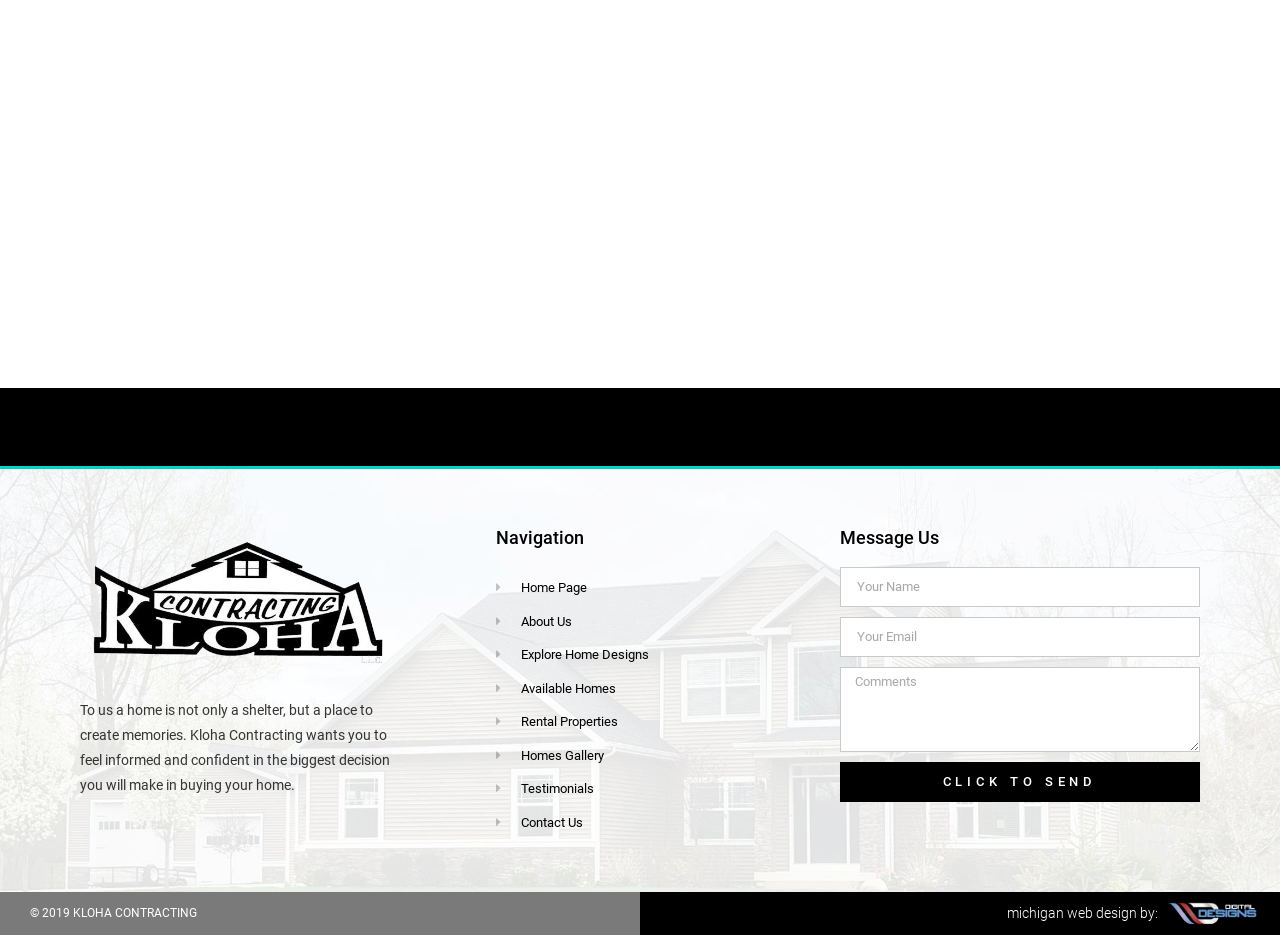What is the company's philosophy about a home?
Refer to the image and give a detailed response to the question.

Based on the StaticText element with the text 'To us a home is not only a shelter, but a place to create memories. Kloha Contracting wants you to feel informed and confident in the biggest decision you will make in buying your home.', it is clear that the company views a home as not just a shelter, but a place to create memories.